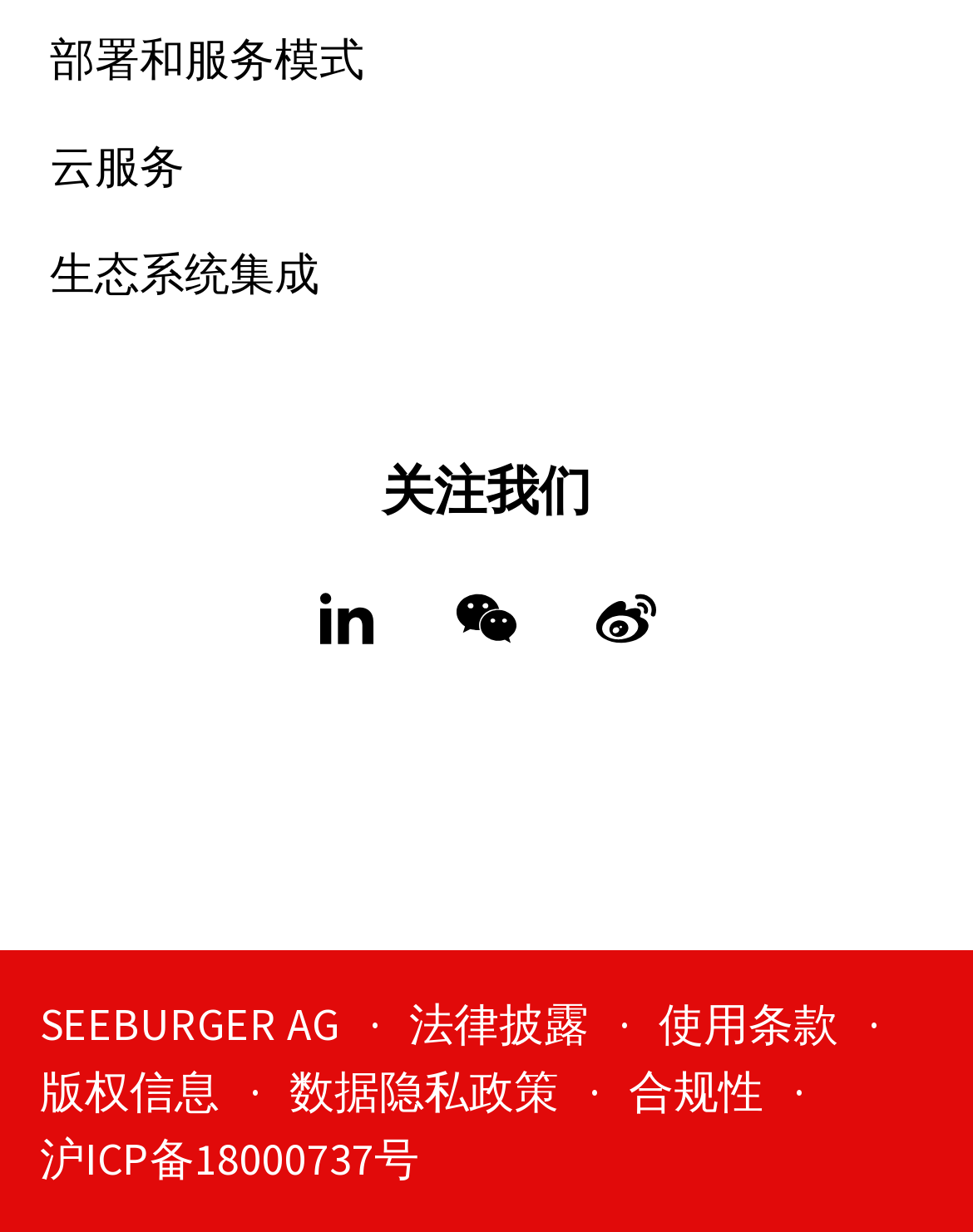What is the last link in the footer section?
Please provide a detailed and comprehensive answer to the question.

I examined the footer section of the webpage and found the last link to be '沪ICP备18000737号'. This link has a bounding box coordinate of [0.041, 0.913, 0.431, 0.967] and is located at the bottom of the page.